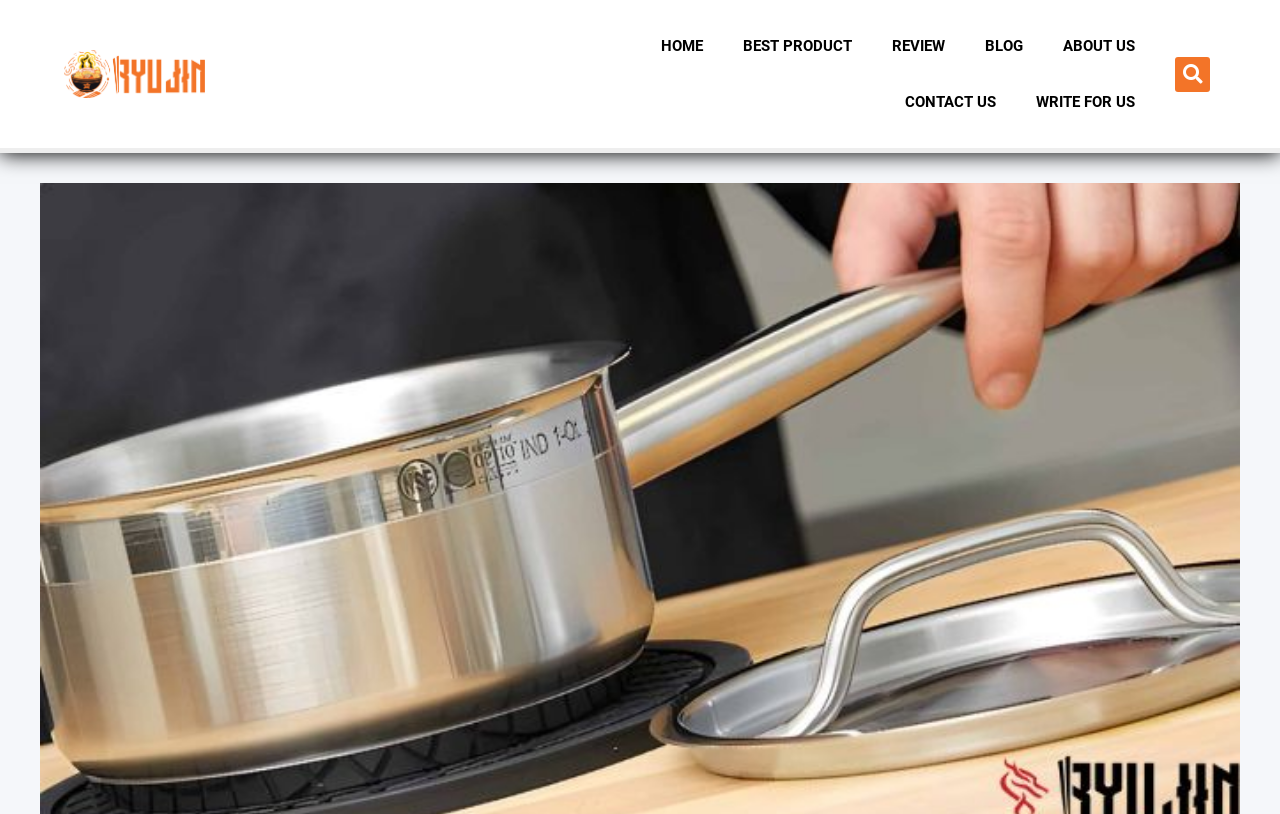Based on the description "Contact Us", find the bounding box of the specified UI element.

[0.691, 0.091, 0.793, 0.16]